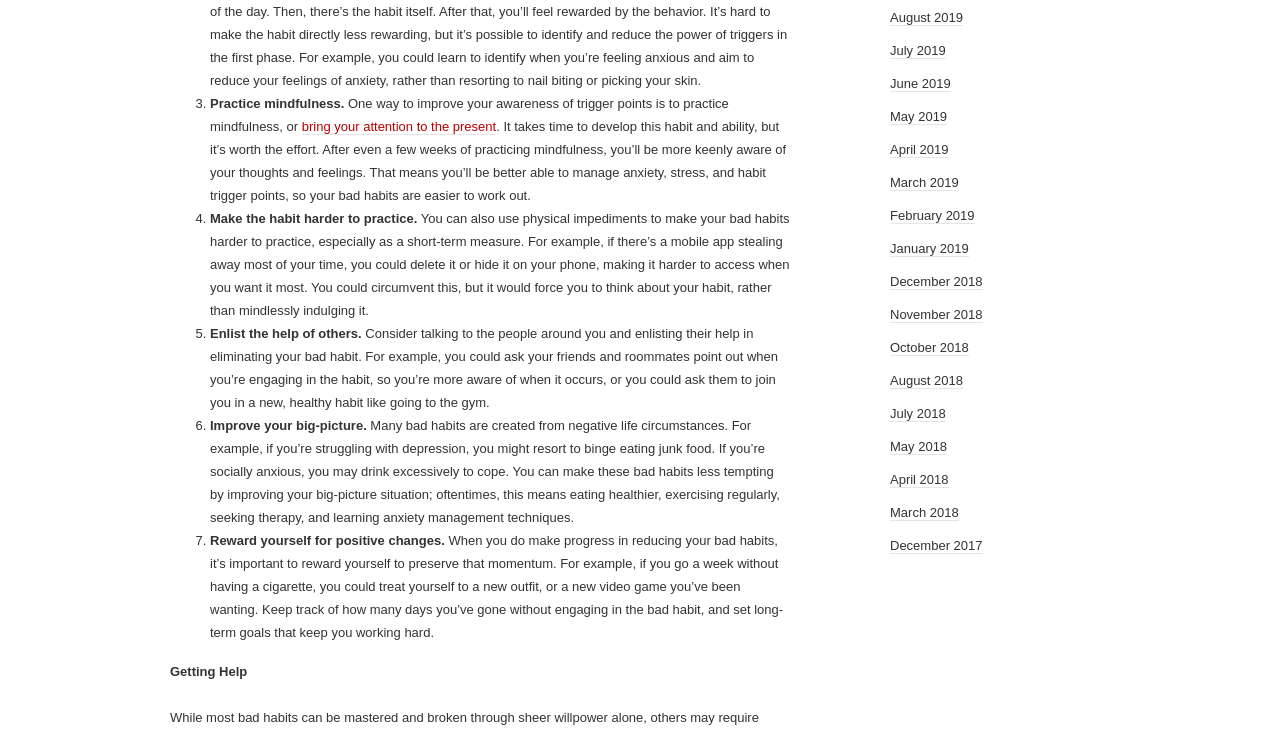What is the first step to improve awareness of trigger points?
Please look at the screenshot and answer in one word or a short phrase.

Practice mindfulness